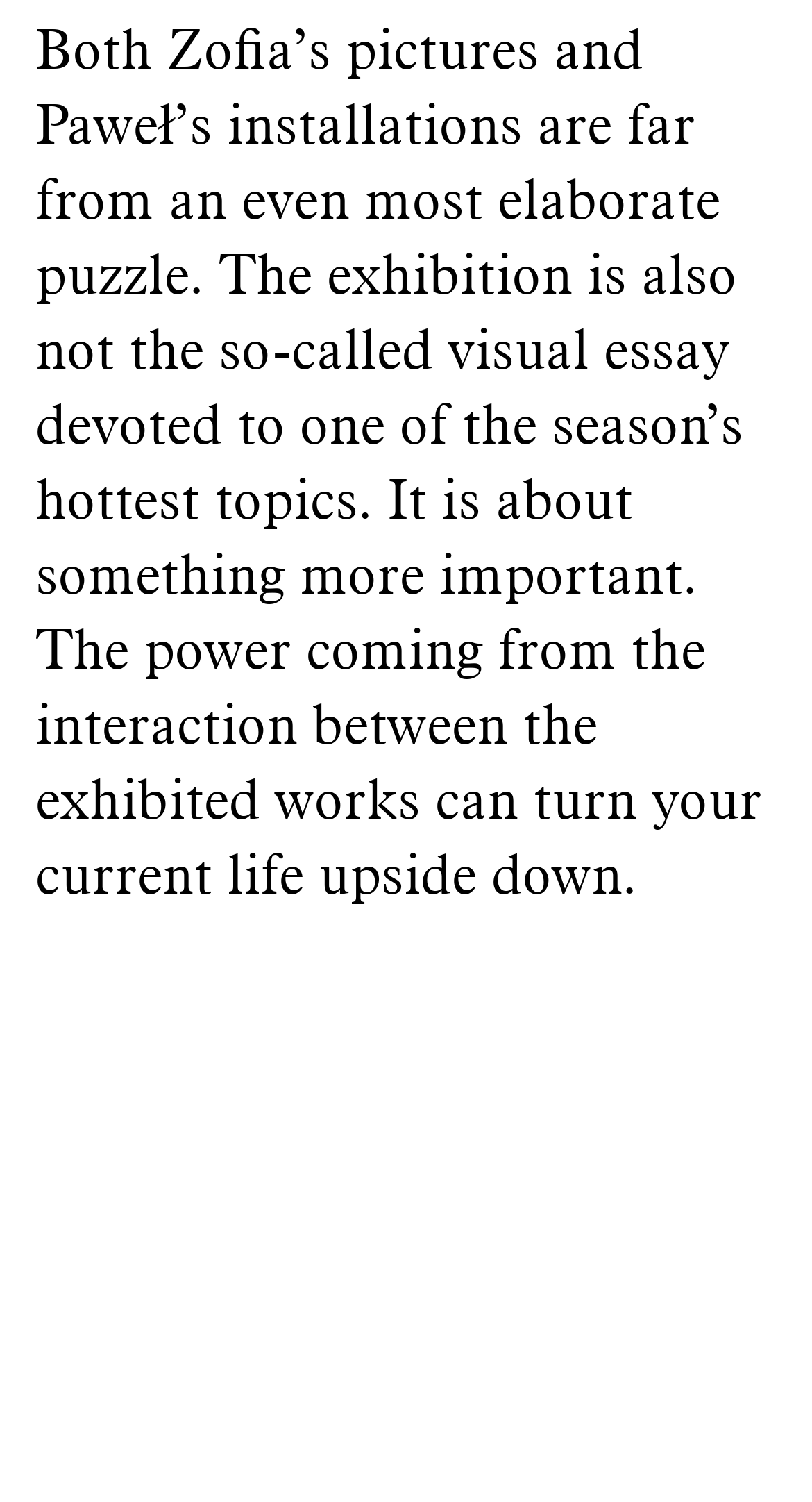Based on the element description parent_node: Show on the map, identify the bounding box of the UI element in the given webpage screenshot. The coordinates should be in the format (top-left x, top-left y, bottom-right x, bottom-right y) and must be between 0 and 1.

[0.029, 0.891, 0.265, 0.93]